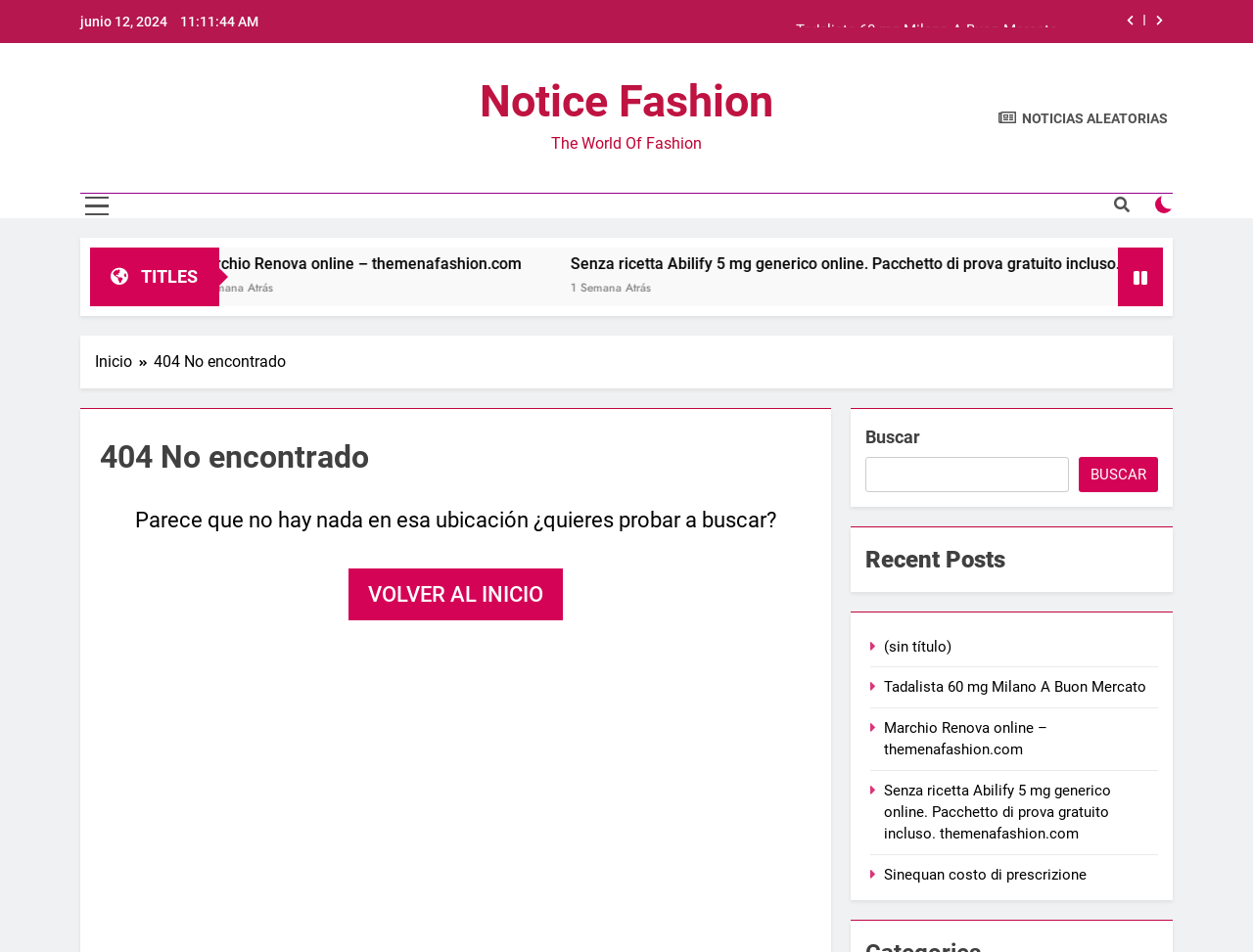Please identify the bounding box coordinates of the element's region that I should click in order to complete the following instruction: "go to notice fashion". The bounding box coordinates consist of four float numbers between 0 and 1, i.e., [left, top, right, bottom].

[0.797, 0.114, 0.932, 0.133]